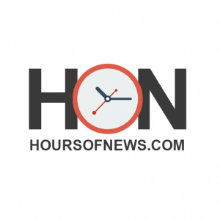What is the color of the border around the clock?
Based on the image, answer the question with as much detail as possible.

The caption describes the clock as being 'encircled in a vibrant red border', which indicates that the border around the clock is red in color.